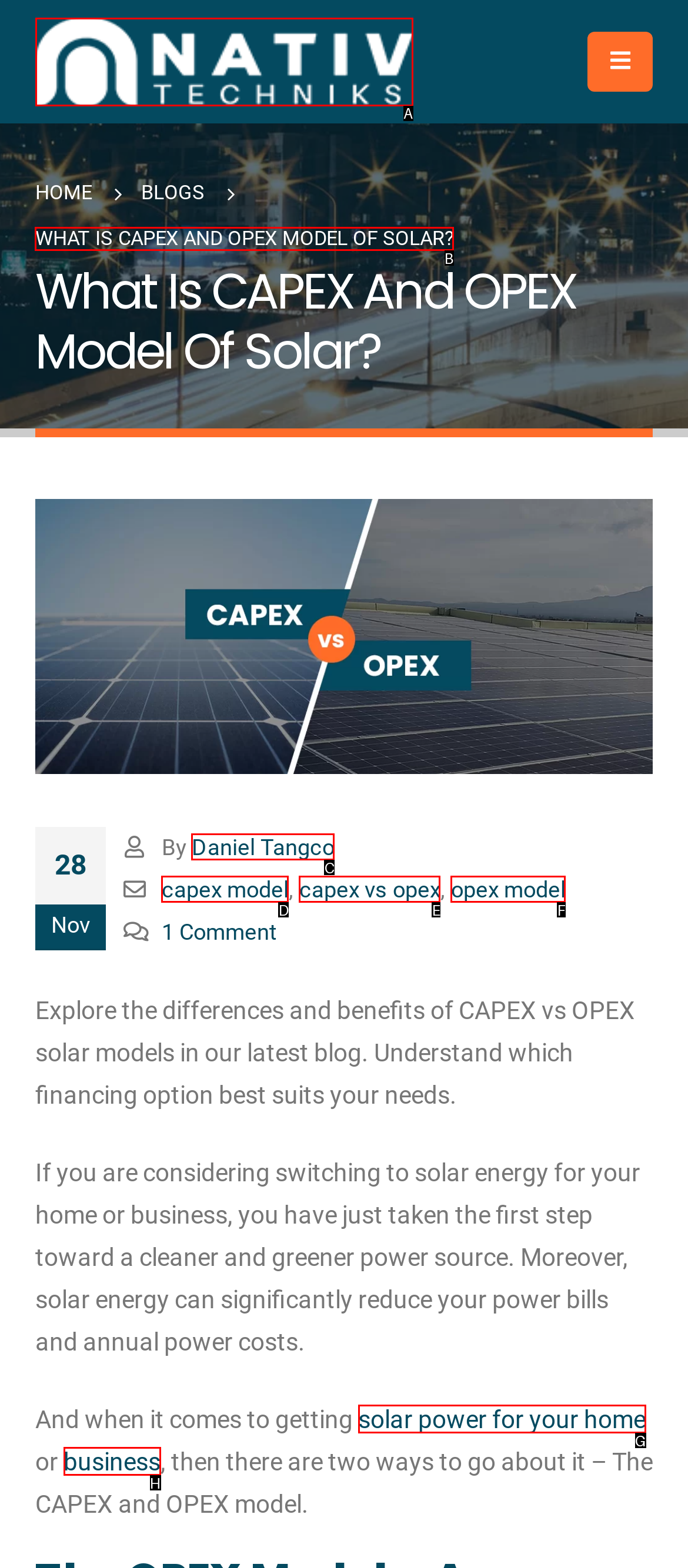Point out which UI element to click to complete this task: Read the blog post about CAPEX and OPEX model of solar
Answer with the letter corresponding to the right option from the available choices.

B